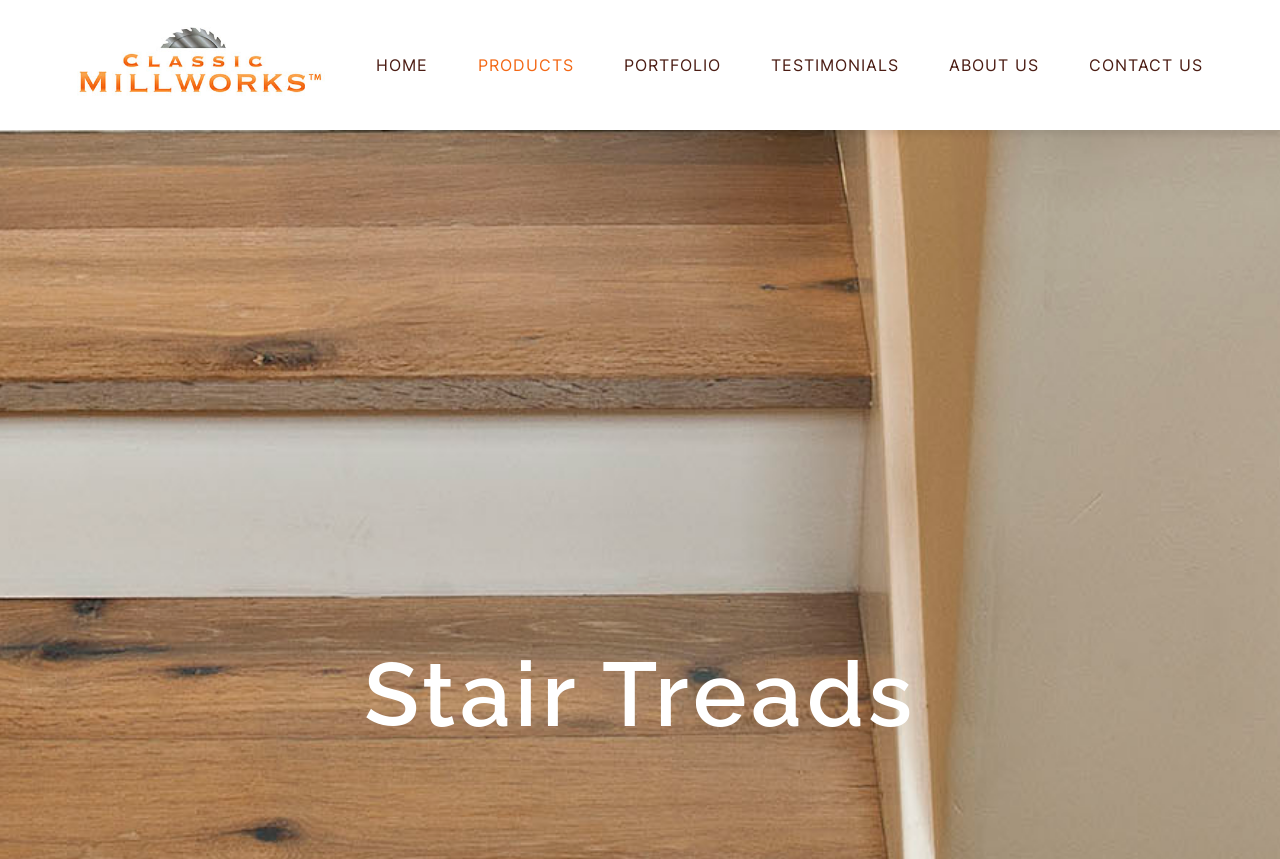What is the company logo linked to?
Answer the question with just one word or phrase using the image.

Classic Millworks